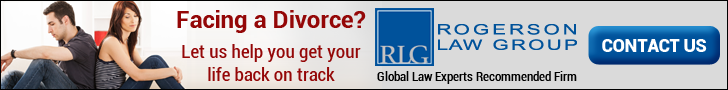What is the prominent call to action in the image?
Based on the image, answer the question with a single word or brief phrase.

CONTACT US